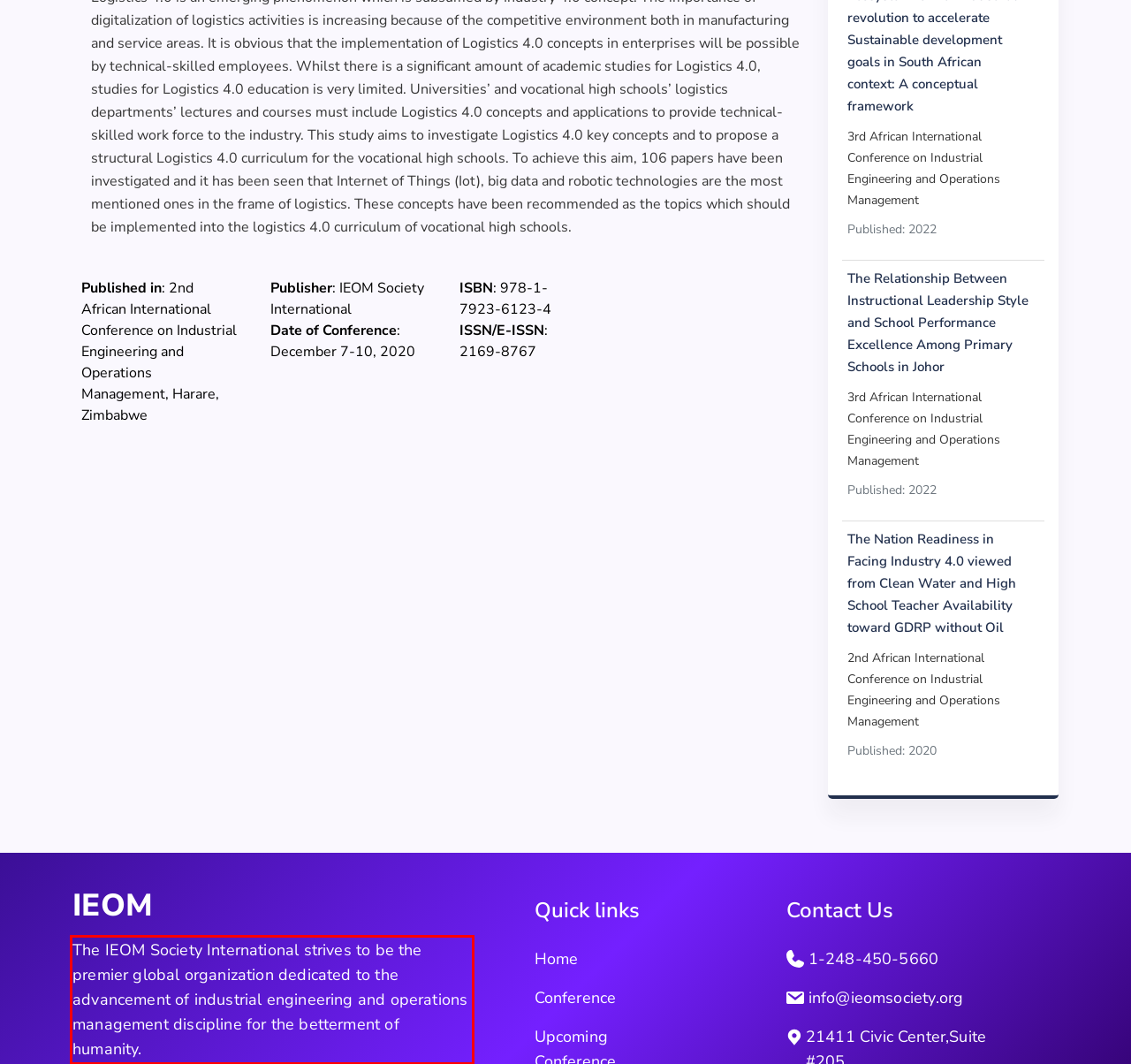Extract and provide the text found inside the red rectangle in the screenshot of the webpage.

The IEOM Society International strives to be the premier global organization dedicated to the advancement of industrial engineering and operations management discipline for the betterment of humanity.